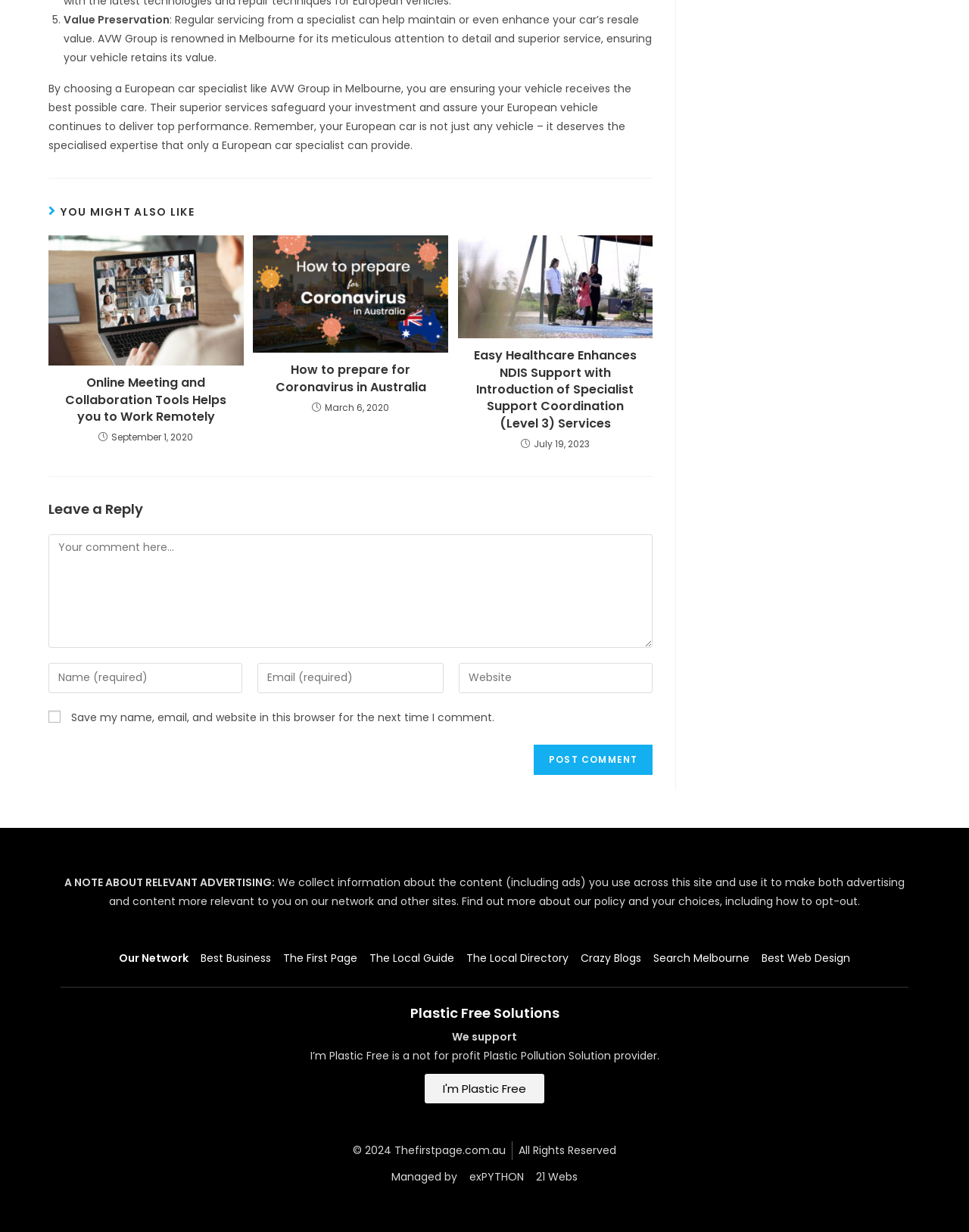Please provide a comprehensive response to the question based on the details in the image: What is the purpose of the 'I’m Plastic Free' button?

The purpose of the 'I’m Plastic Free' button is supporting plastic free solutions because the surrounding text mentions 'We support' and 'I’m Plastic Free is a not for profit Plastic Pollution Solution provider'.